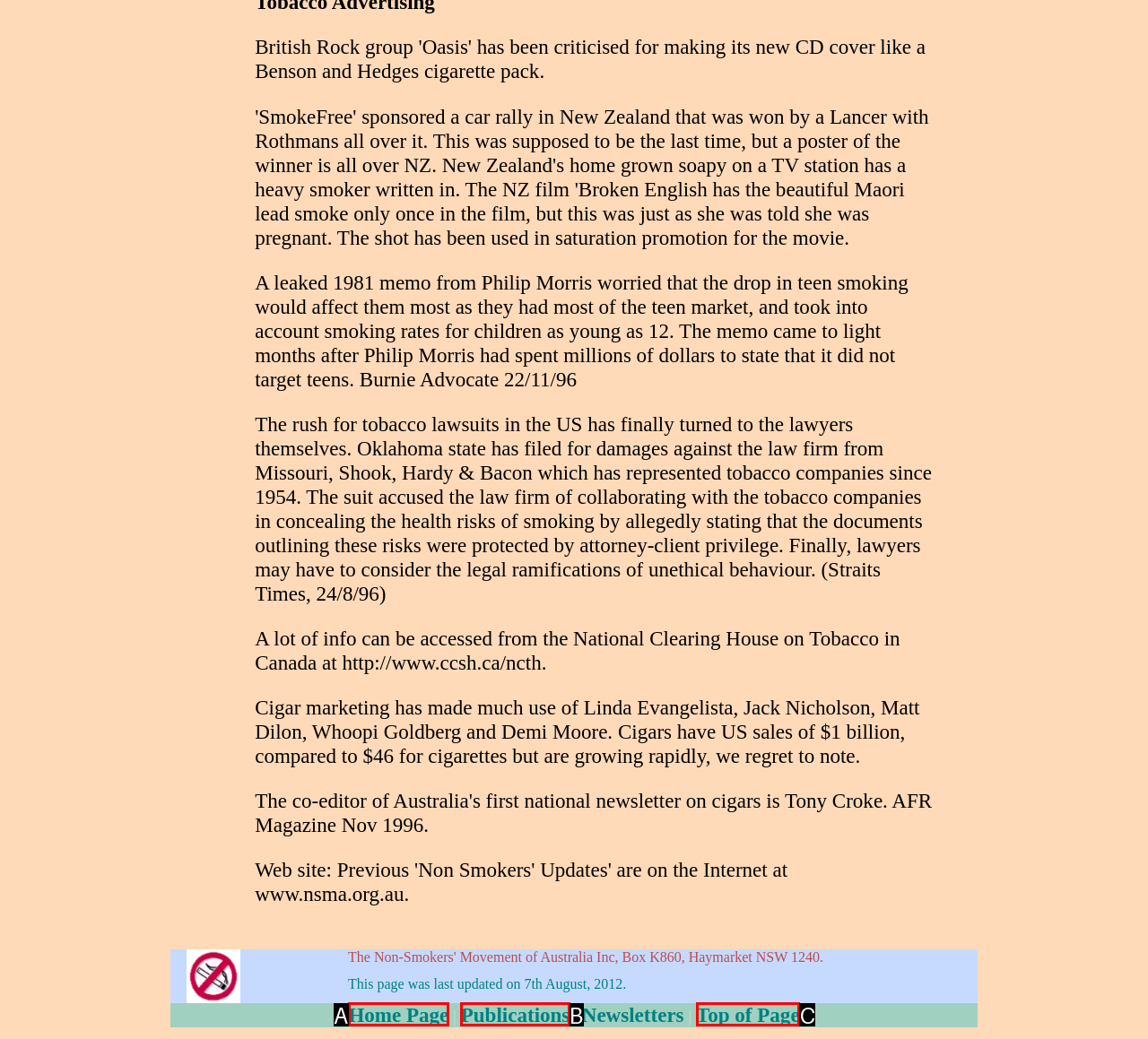Identify the letter corresponding to the UI element that matches this description: Top of Page
Answer using only the letter from the provided options.

C